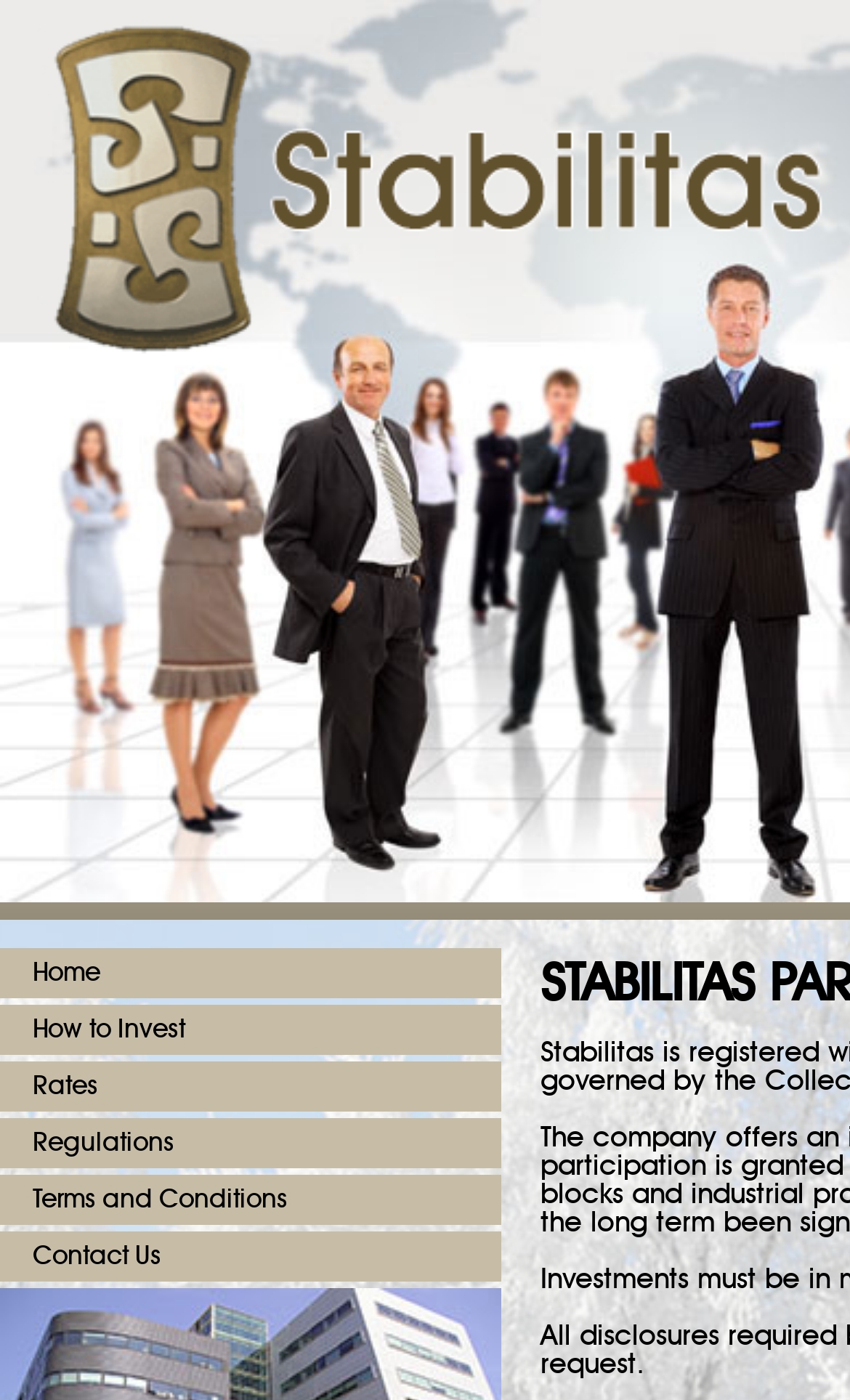Identify the first-level heading on the webpage and generate its text content.

STABILITAS PARTICIPATION MORTGAGE BOND SCHEME (PTY) LIMITED